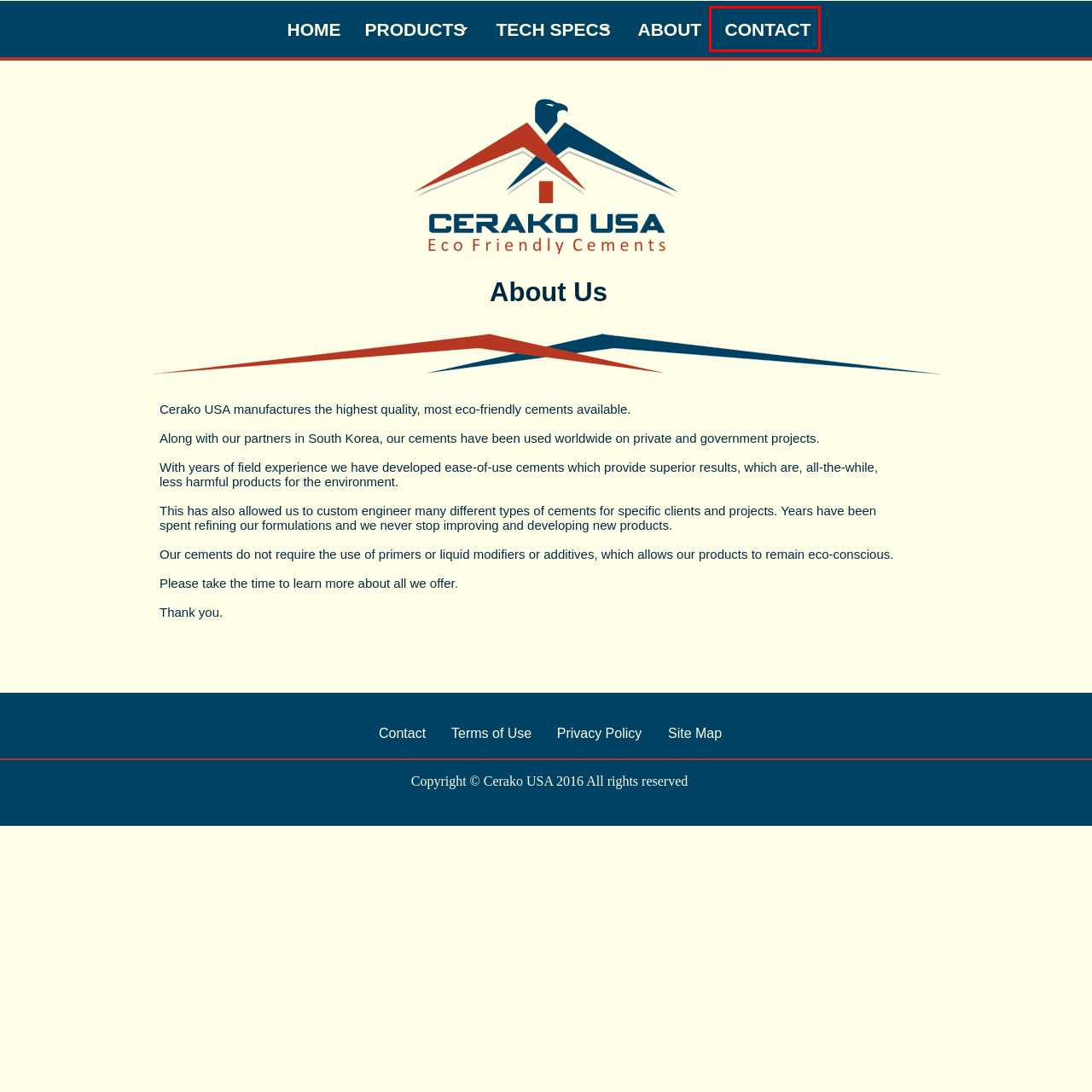Observe the screenshot of a webpage with a red bounding box around an element. Identify the webpage description that best fits the new page after the element inside the bounding box is clicked. The candidates are:
A. Cerako USA - Eco-Friendly Cements
B. Our Privacy Policy
C. Site Map
D. Contact Cerako USA
E. Terms of Use
F. SL-147 - High Performance Self-leveling Underlayment
G. SLX - Self-leveling Resurfacer and Underlayment
H. LP - High Performance Low Porosity Cement

D